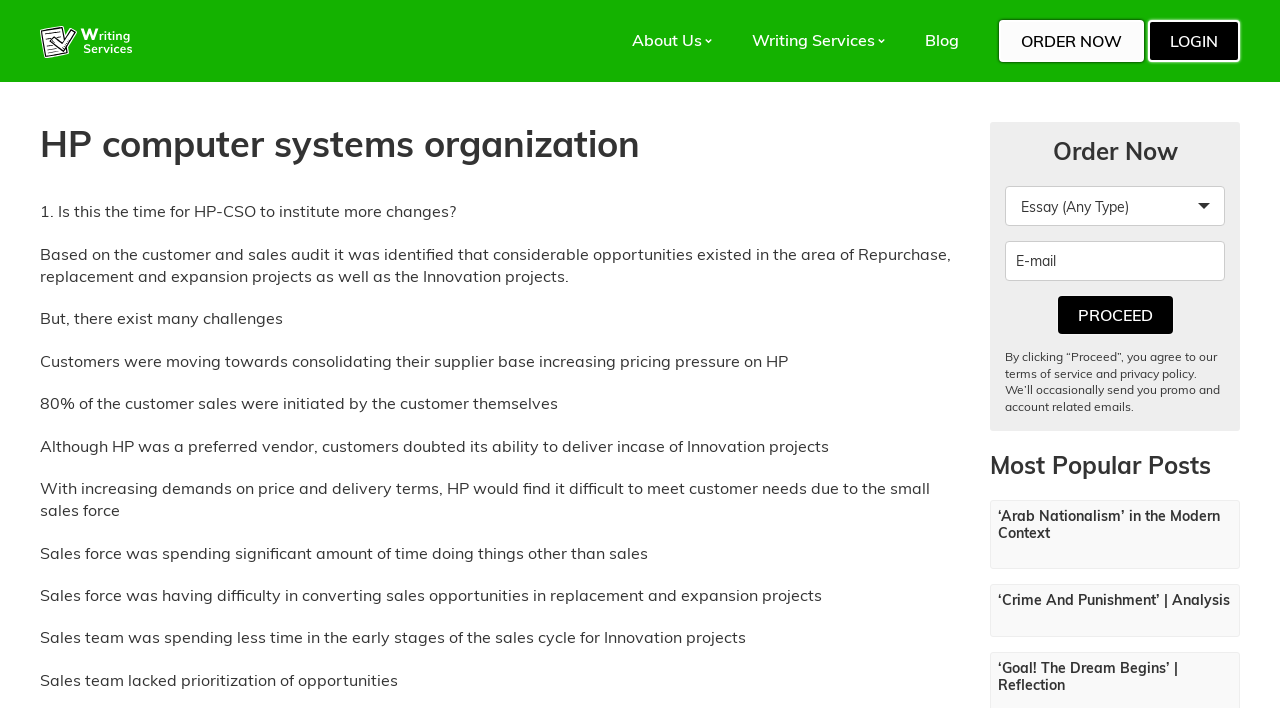Identify the bounding box of the UI element that matches this description: "parent_node: About Us".

[0.031, 0.034, 0.109, 0.082]